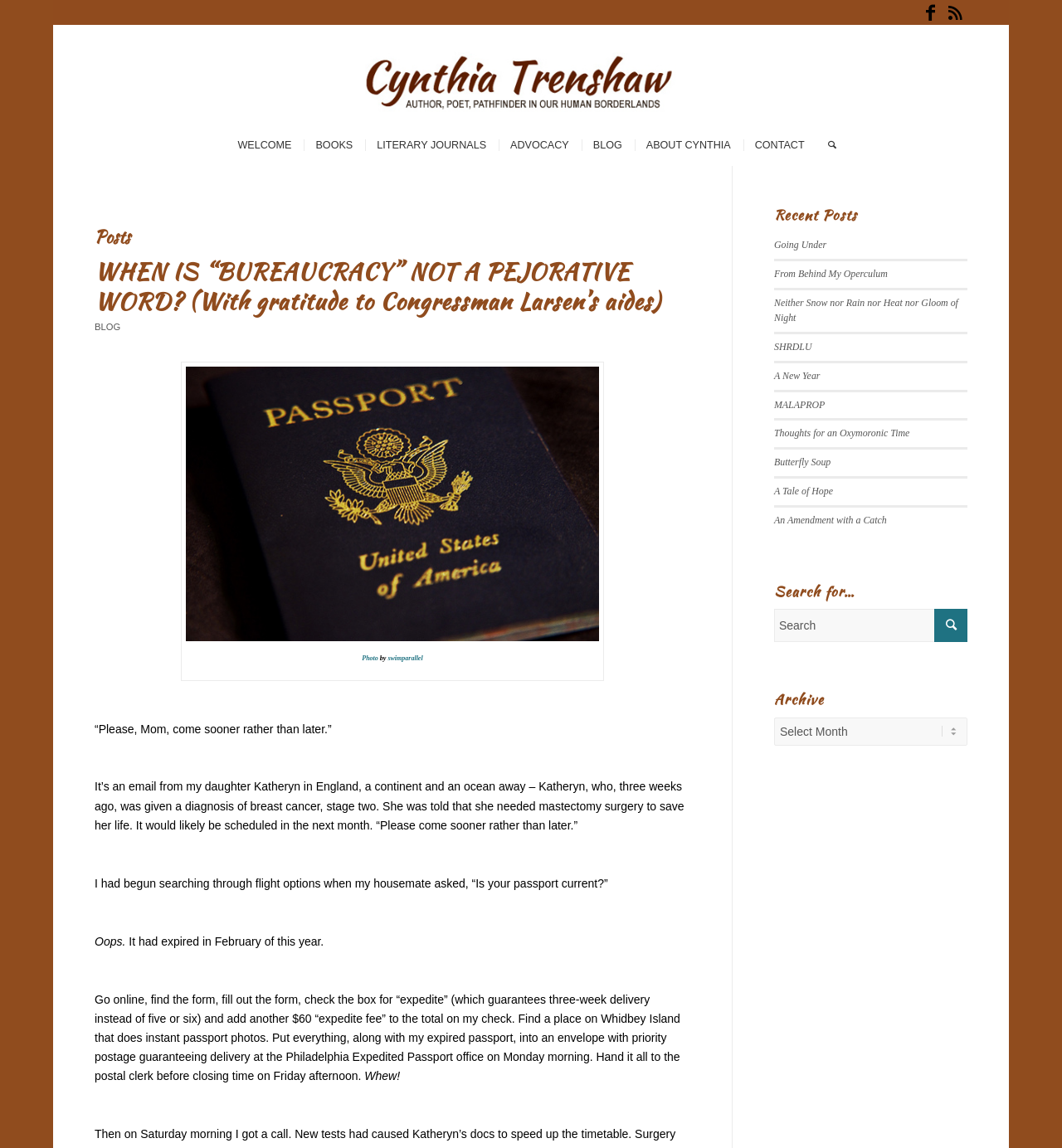Predict the bounding box coordinates of the UI element that matches this description: "From Behind My Operculum". The coordinates should be in the format [left, top, right, bottom] with each value between 0 and 1.

[0.729, 0.234, 0.836, 0.244]